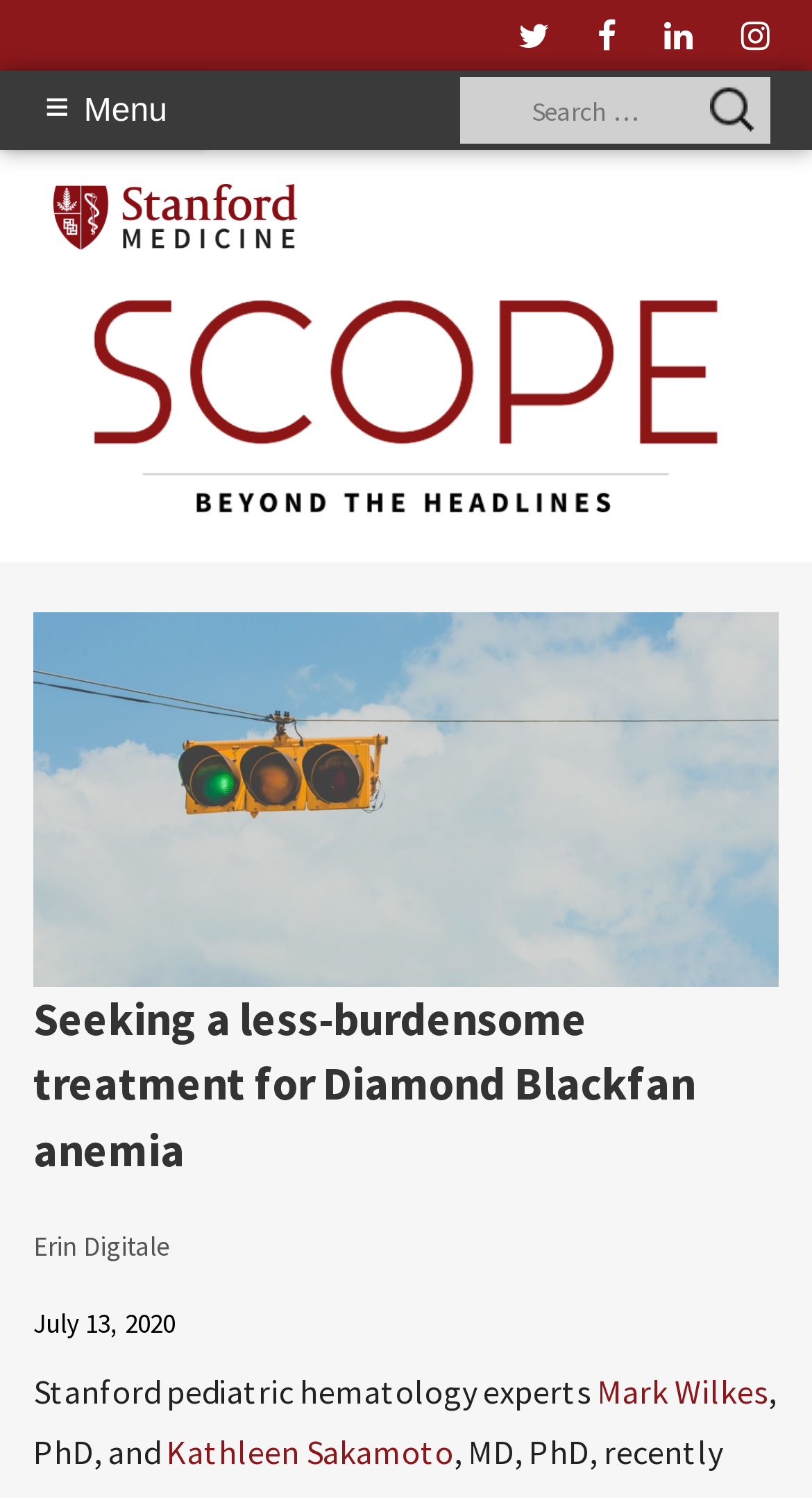What is the date of publication of the article?
Using the image as a reference, answer with just one word or a short phrase.

July 13, 2020